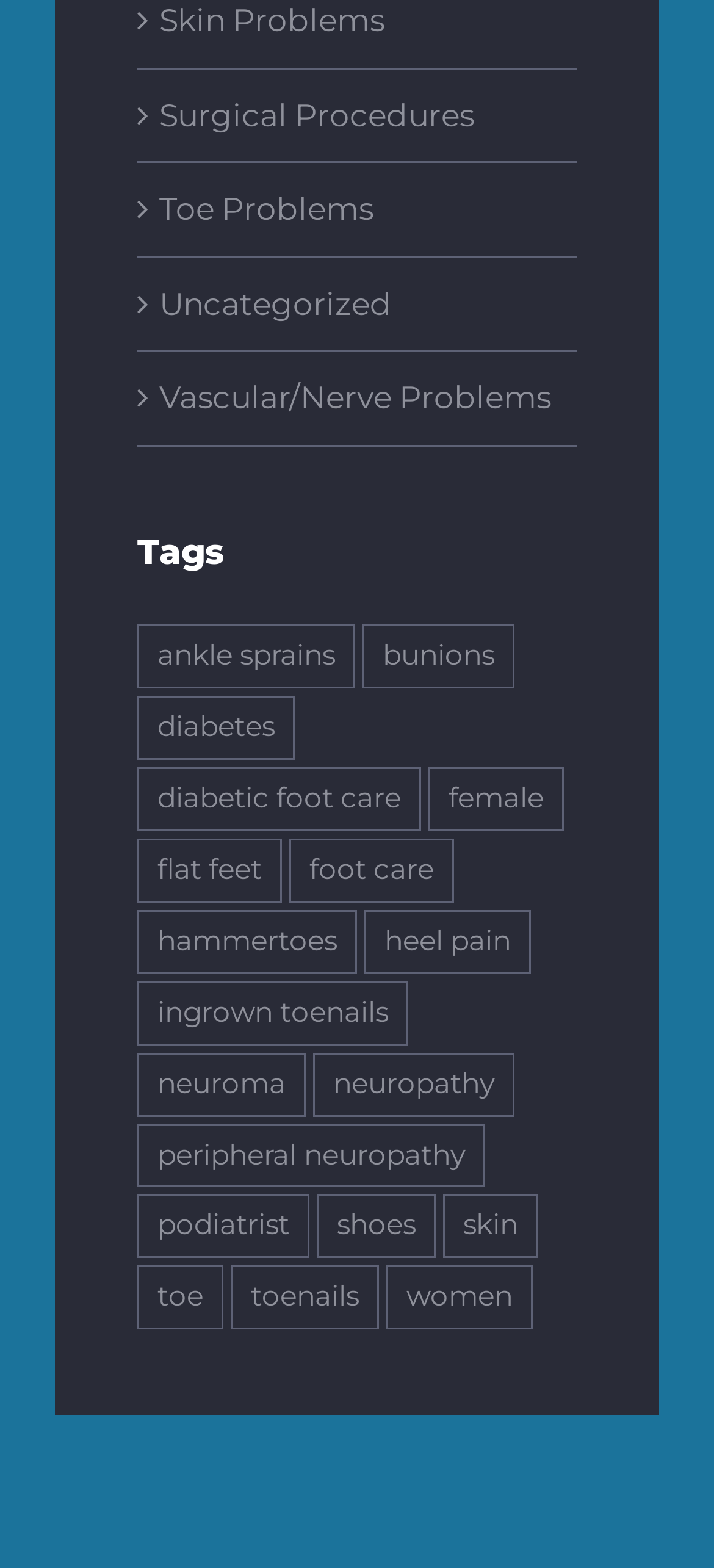What are the categories of foot problems?
Kindly give a detailed and elaborate answer to the question.

Based on the links provided on the webpage, it appears that the categories of foot problems include Toe Problems, Vascular/Nerve Problems, and others. These categories are listed as links on the webpage, suggesting that they are ways to categorize or group different types of foot problems.